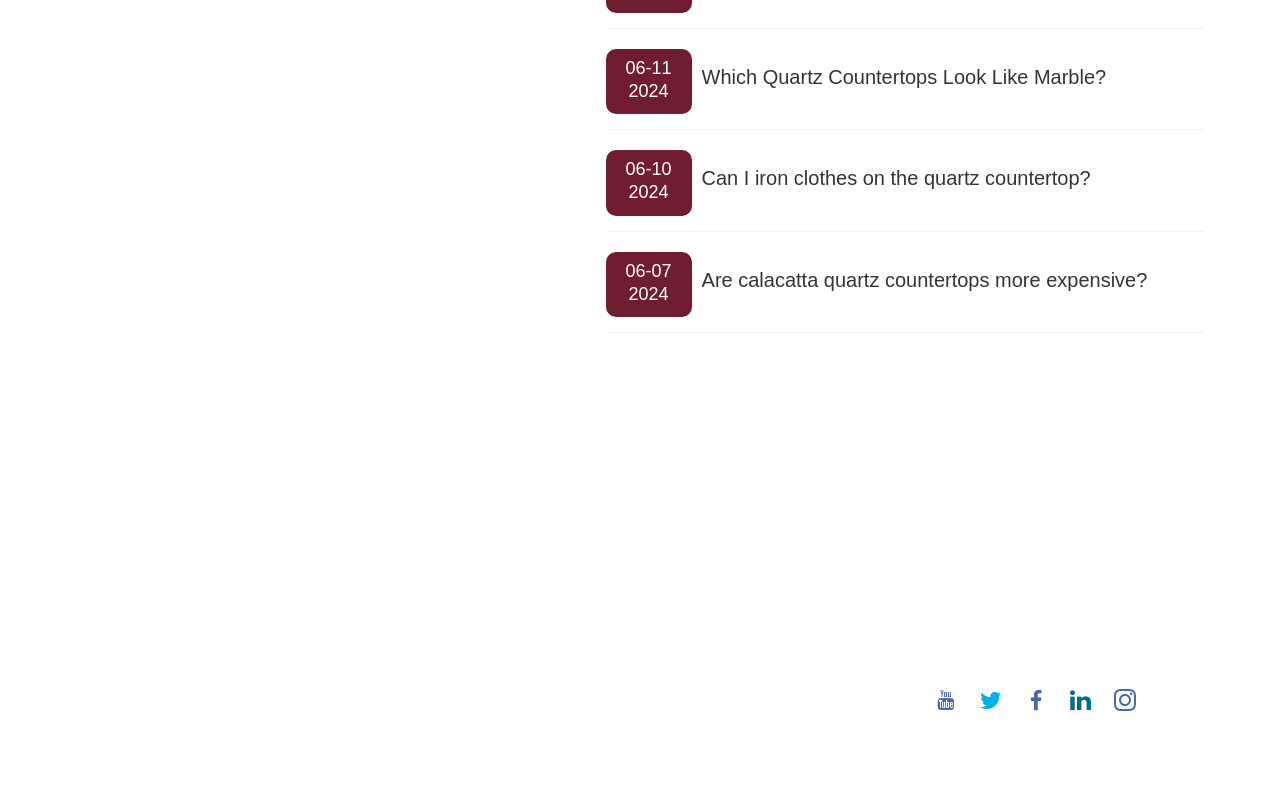Can you specify the bounding box coordinates of the area that needs to be clicked to fulfill the following instruction: "Send an email to the company"?

[0.764, 0.71, 0.93, 0.741]